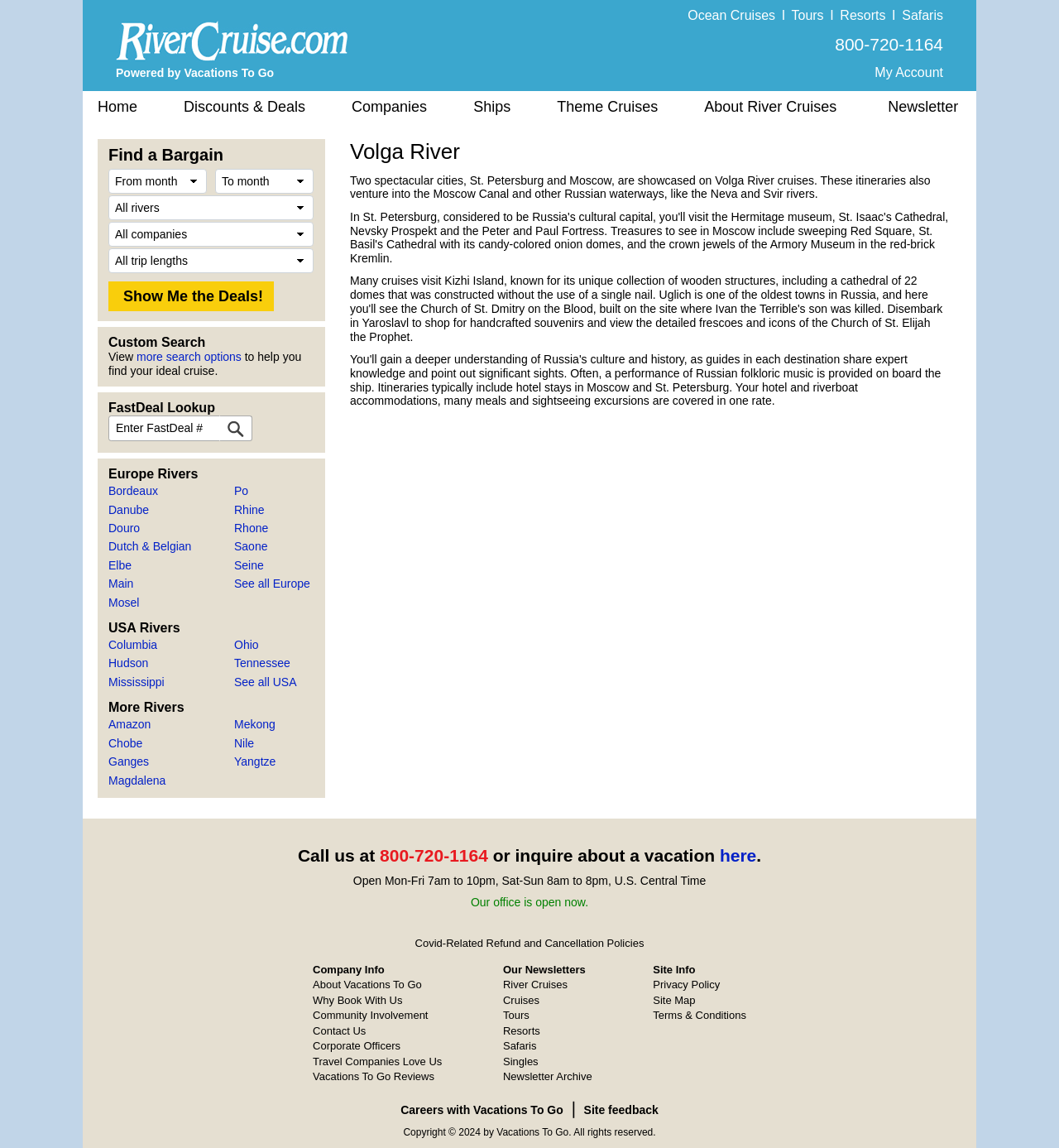Identify the bounding box coordinates necessary to click and complete the given instruction: "Get deals on a Volga River cruise".

[0.33, 0.121, 0.896, 0.144]